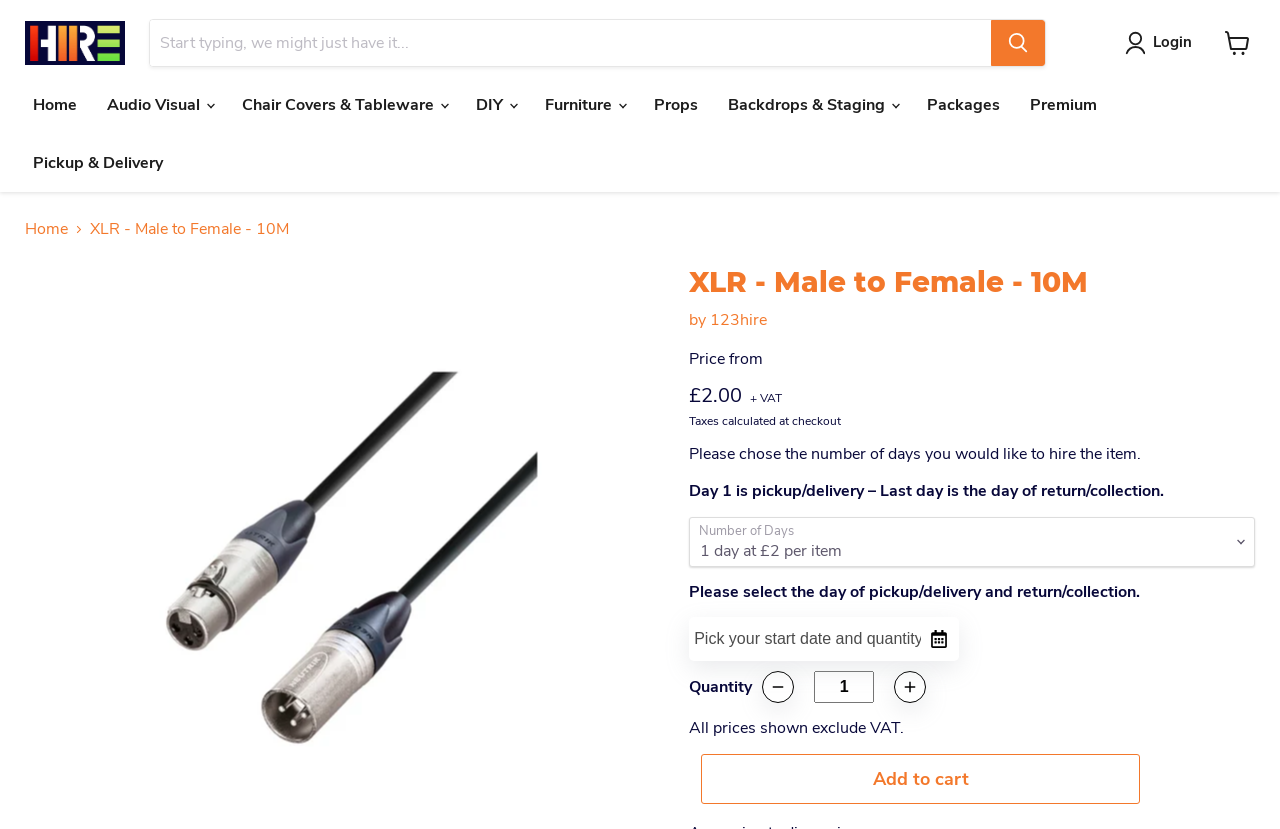Determine the main headline from the webpage and extract its text.

XLR - Male to Female - 10M